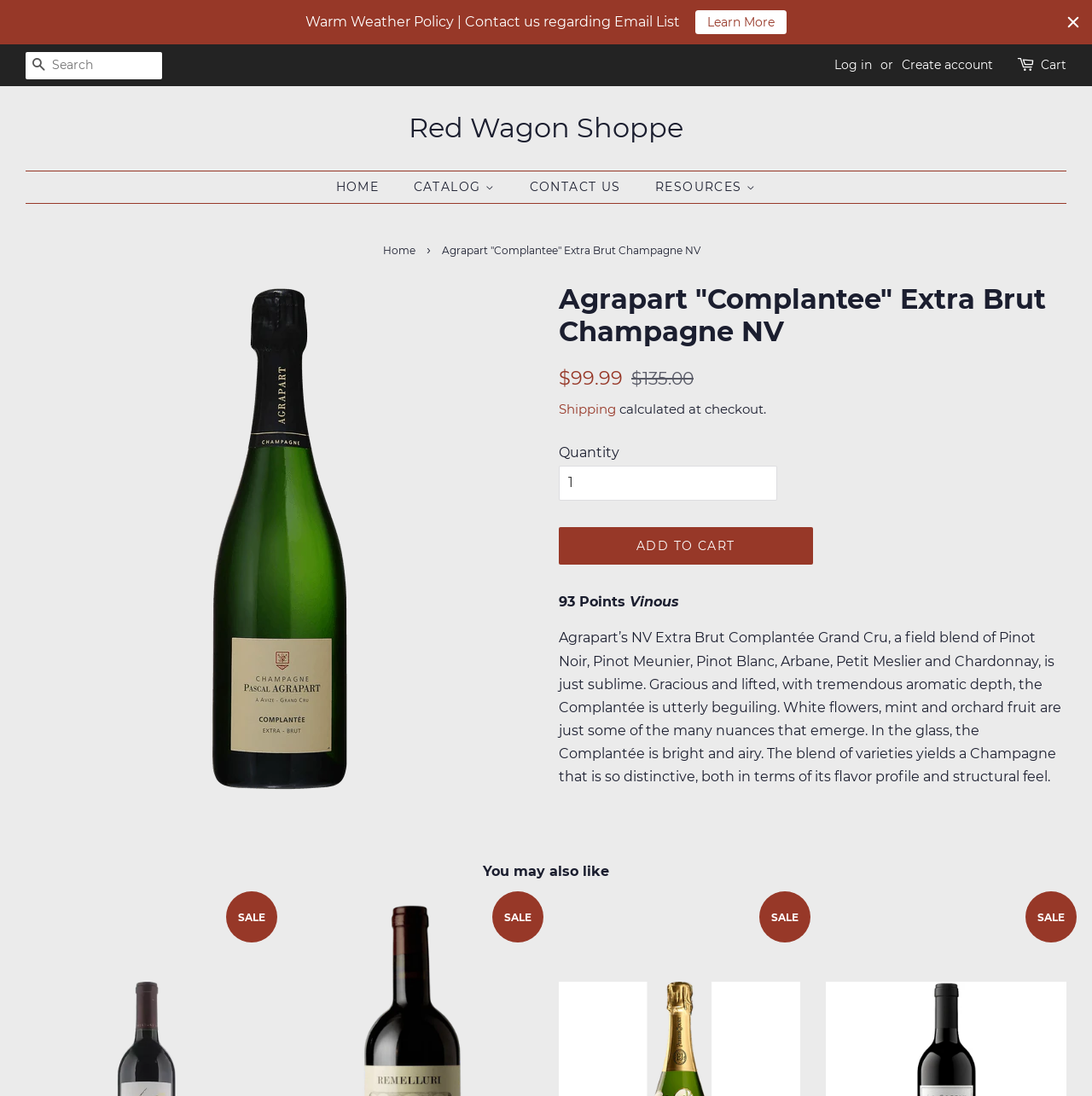Look at the image and write a detailed answer to the question: 
What is the rating of the champagne?

I found the answer by looking at the static text element that says '93 Points' which is the rating of the champagne according to Vinous.